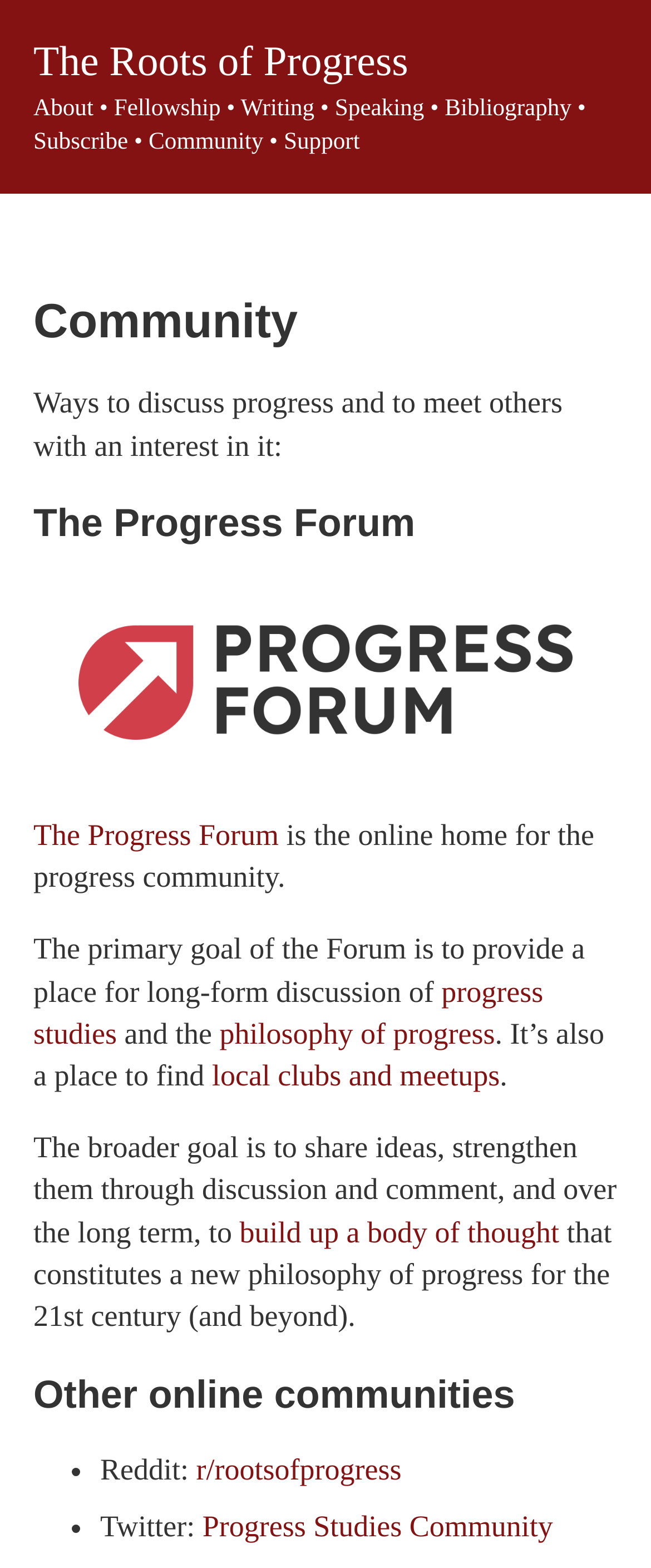Construct a comprehensive caption that outlines the webpage's structure and content.

The webpage is about the "Community - The Roots of Progress" and provides various ways to discuss progress and meet others with similar interests. At the top, there is a navigation menu with links to "The Roots of Progress", "About", "Fellowship", "Writing", "Speaking", "Bibliography", "Subscribe", "Community", and "Support". 

Below the navigation menu, there is a heading "Community" followed by a paragraph explaining that the page provides ways to discuss progress and meet others with similar interests. 

Next, there is a heading "The Progress Forum" with a logo and a link to the forum. The forum is described as an online home for the progress community, where users can engage in long-form discussions about progress studies and the philosophy of progress. The forum also allows users to find local clubs and meetups. 

Further down, there is a section "Other online communities" that lists other online platforms where users can engage with the progress community, including Reddit and Twitter.